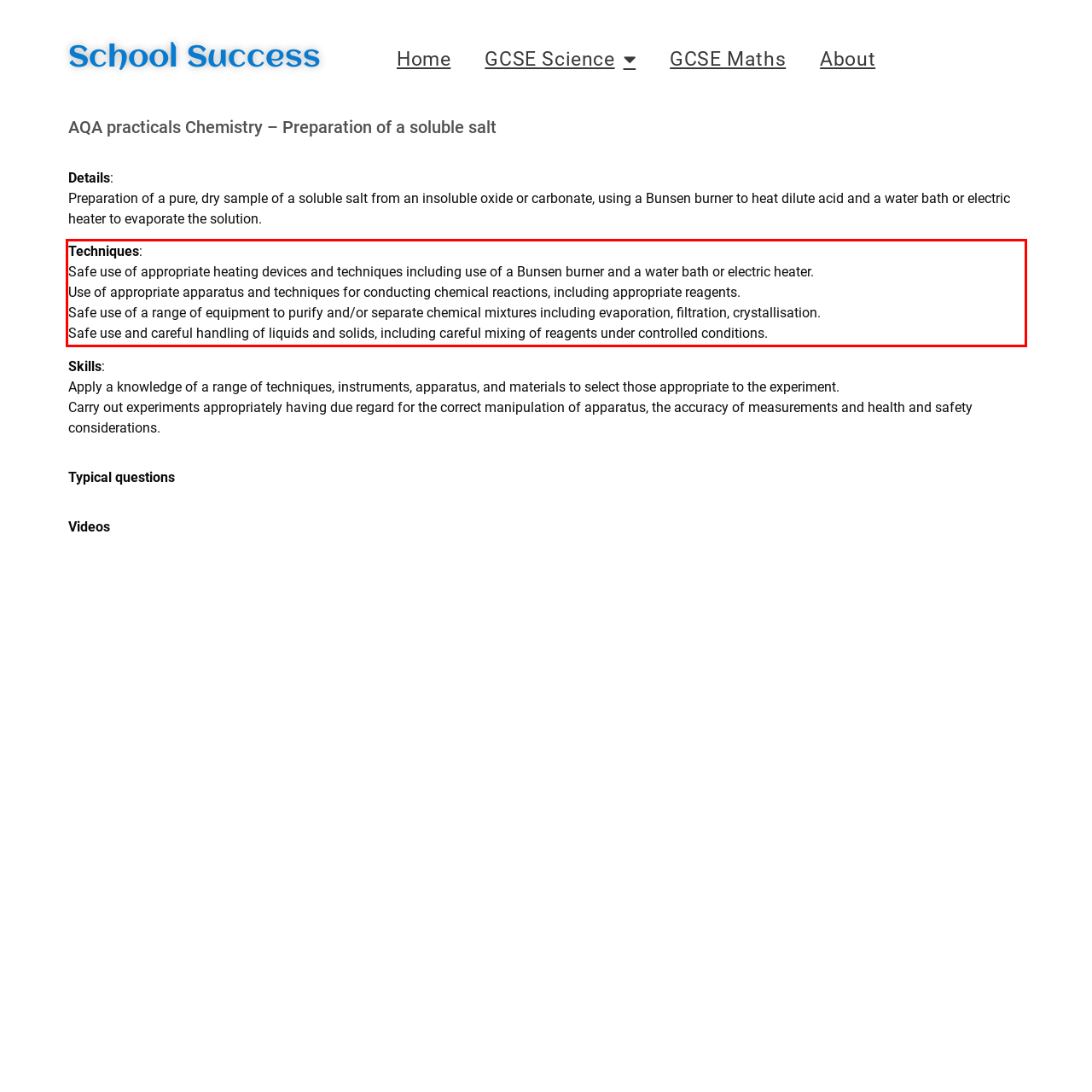Given a webpage screenshot with a red bounding box, perform OCR to read and deliver the text enclosed by the red bounding box.

Techniques: Safe use of appropriate heating devices and techniques including use of a Bunsen burner and a water bath or electric heater. Use of appropriate apparatus and techniques for conducting chemical reactions, including appropriate reagents. Safe use of a range of equipment to purify and/or separate chemical mixtures including evaporation, filtration, crystallisation. Safe use and careful handling of liquids and solids, including careful mixing of reagents under controlled conditions.